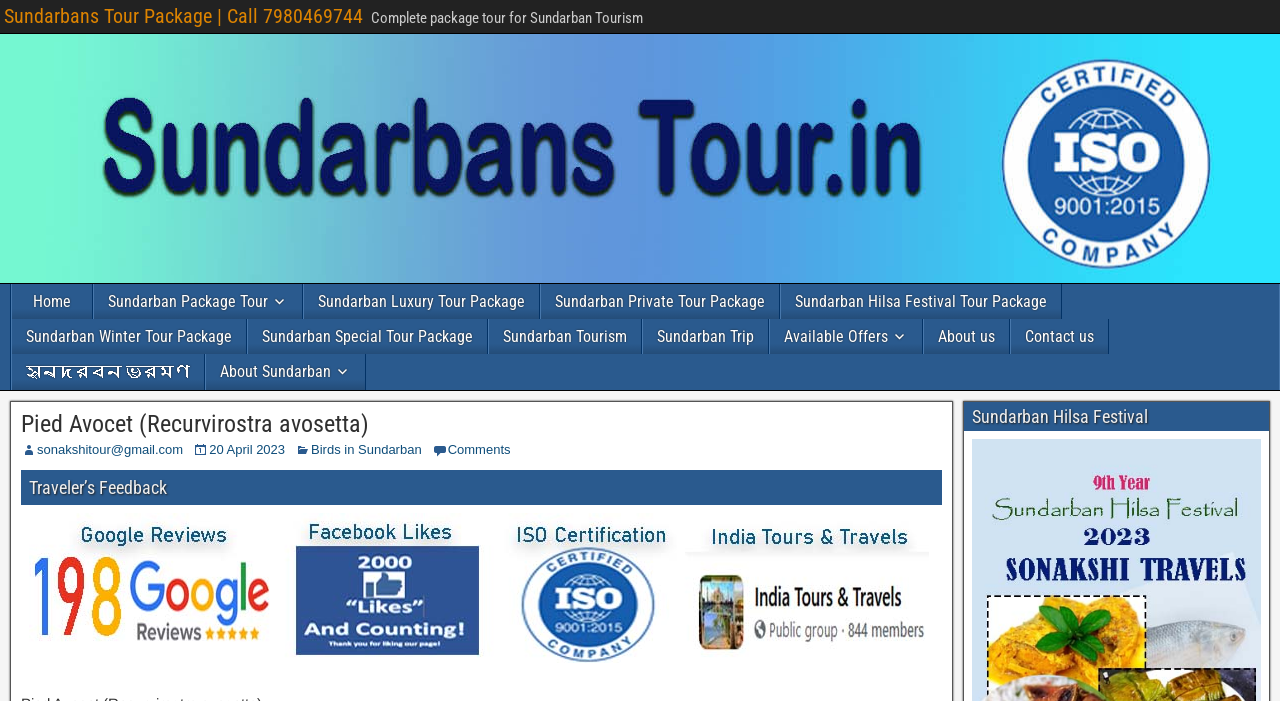Describe all visible elements and their arrangement on the webpage.

The webpage is about Sundarbans Tour Package and features information about the Pied Avocet bird. At the top, there is a heading that reads "Sundarbans Tour Package | Call 7980469744" with a link to the same title. Below this, there is a static text that says "Complete package tour for Sundarban Tourism".

On the left side of the page, there is a main menu navigation section that contains 12 links to different pages, including "Home", "Sundarban Package Tour", "Sundarban Luxury Tour Package", and others. These links are arranged vertically, with "Home" at the top and "Contact us" at the bottom.

On the right side of the page, there is a section dedicated to the Pied Avocet bird. It has a heading with the bird's name and a link to more information about it. Below this, there are several links to related topics, such as "About Sundarban", "Birds in Sundarban", and "Comments". There is also a link to an email address and a date, "20 April 2023".

Further down the page, there is another heading that reads "Traveler’s Feedback", and below it, there is a section about Sundarban Hilsa Festival.